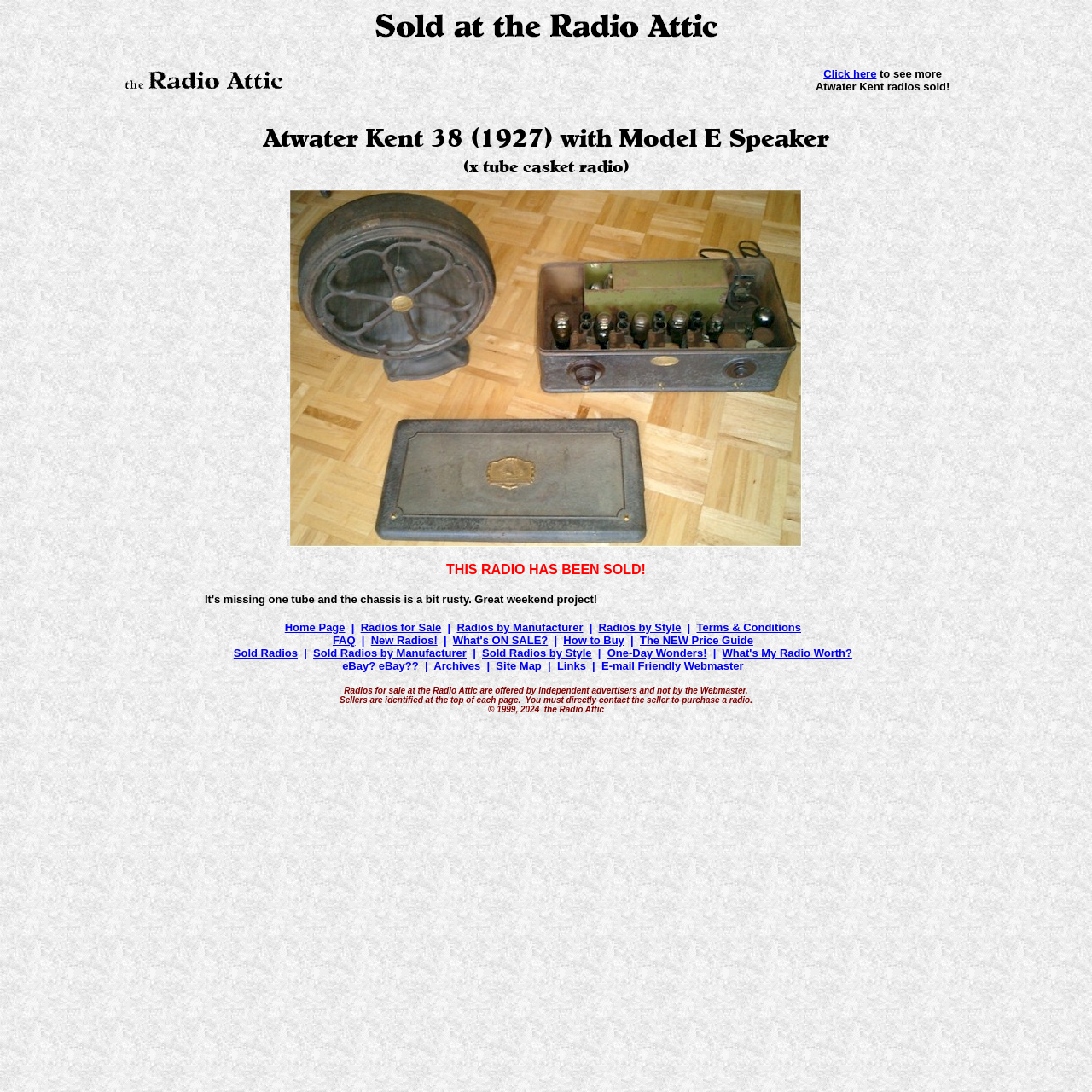Find the bounding box coordinates for the area you need to click to carry out the instruction: "Click the link to see more Atwater Kent radios sold!". The coordinates should be four float numbers between 0 and 1, indicated as [left, top, right, bottom].

[0.651, 0.059, 0.965, 0.088]